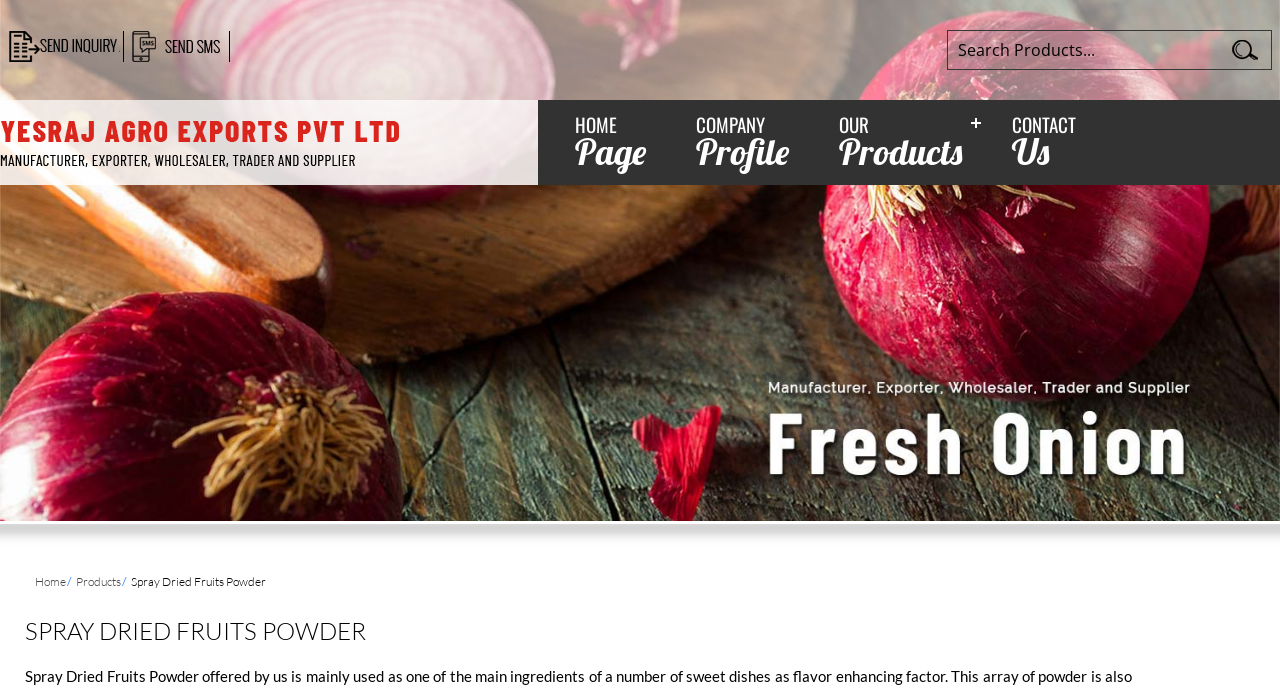Determine the bounding box coordinates of the clickable region to carry out the instruction: "Go to the home page".

[0.43, 0.144, 0.525, 0.267]